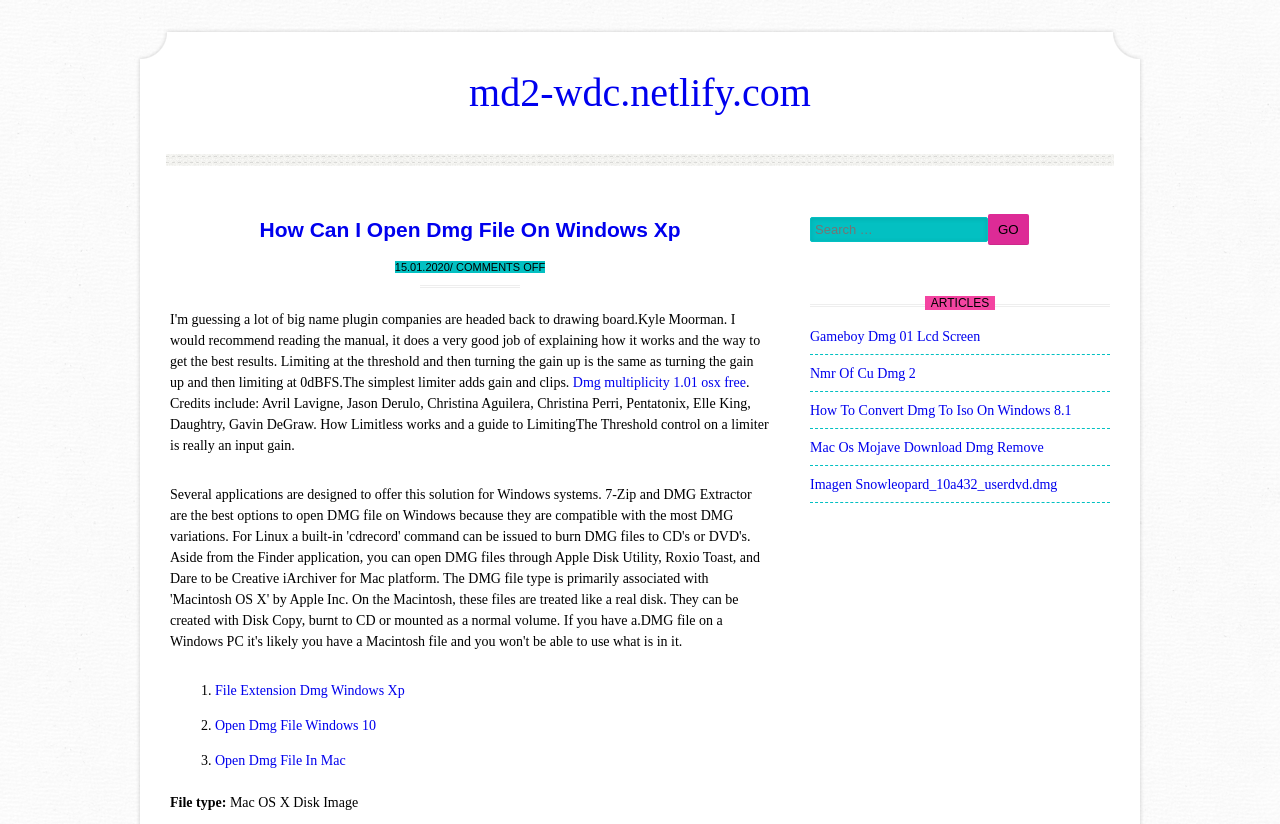Please provide the bounding box coordinates in the format (top-left x, top-left y, bottom-right x, bottom-right y). Remember, all values are floating point numbers between 0 and 1. What is the bounding box coordinate of the region described as: Comments off

[0.356, 0.316, 0.426, 0.331]